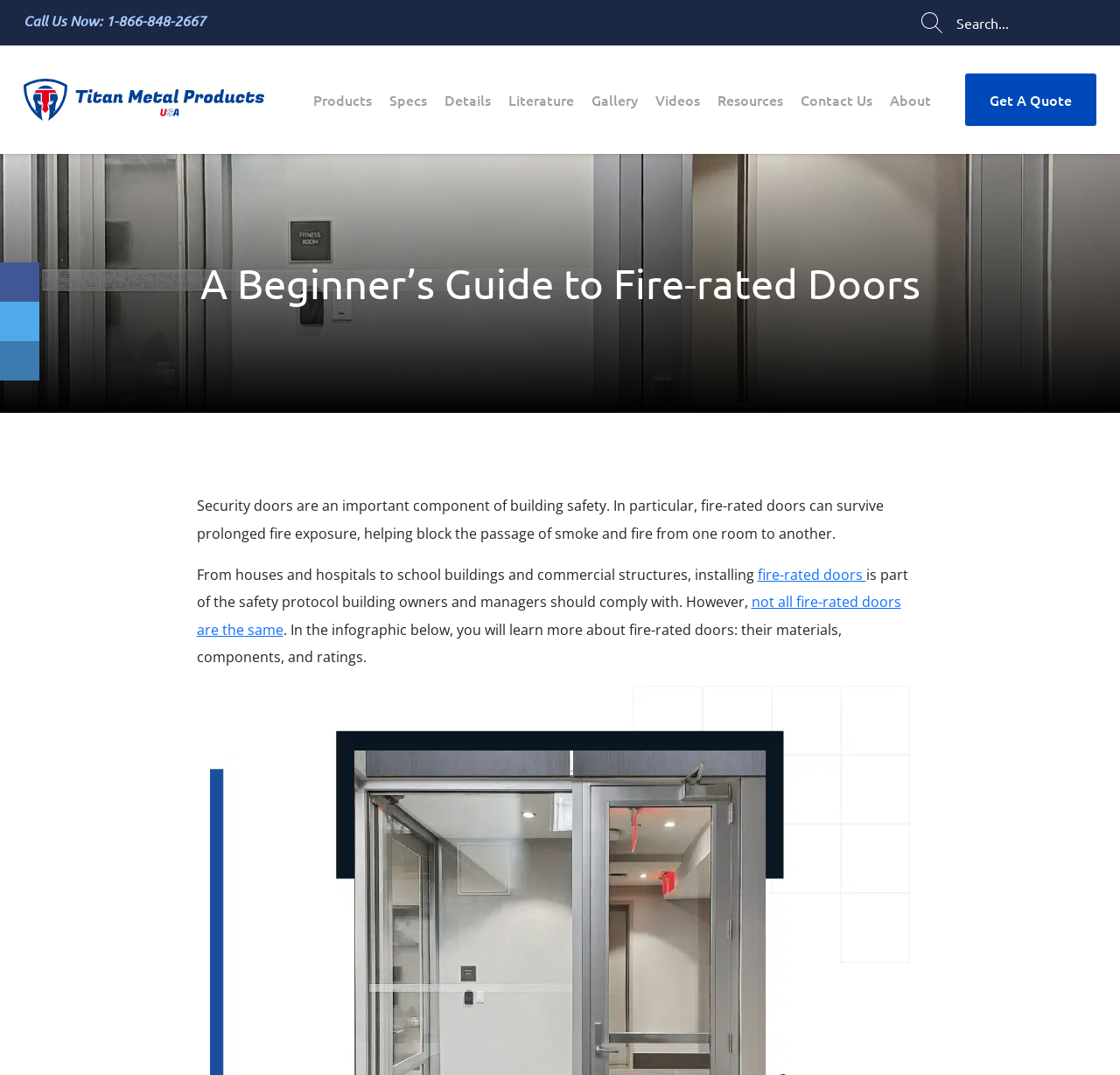Find the bounding box coordinates for the HTML element specified by: "Get A Quote".

[0.862, 0.068, 0.979, 0.117]